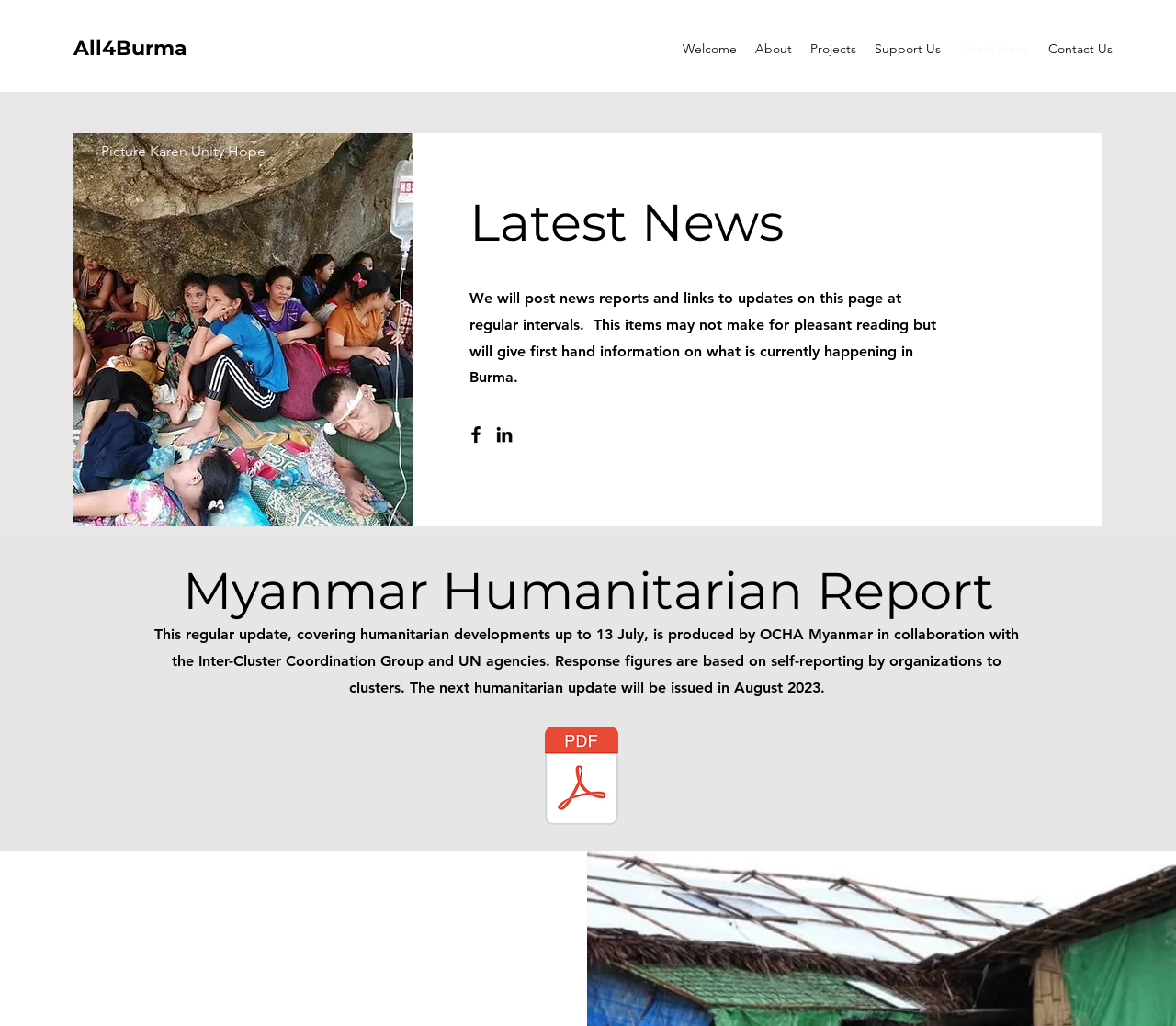Using the webpage screenshot, find the UI element described by Contact Us. Provide the bounding box coordinates in the format (top-left x, top-left y, bottom-right x, bottom-right y), ensuring all values are floating point numbers between 0 and 1.

[0.884, 0.034, 0.954, 0.061]